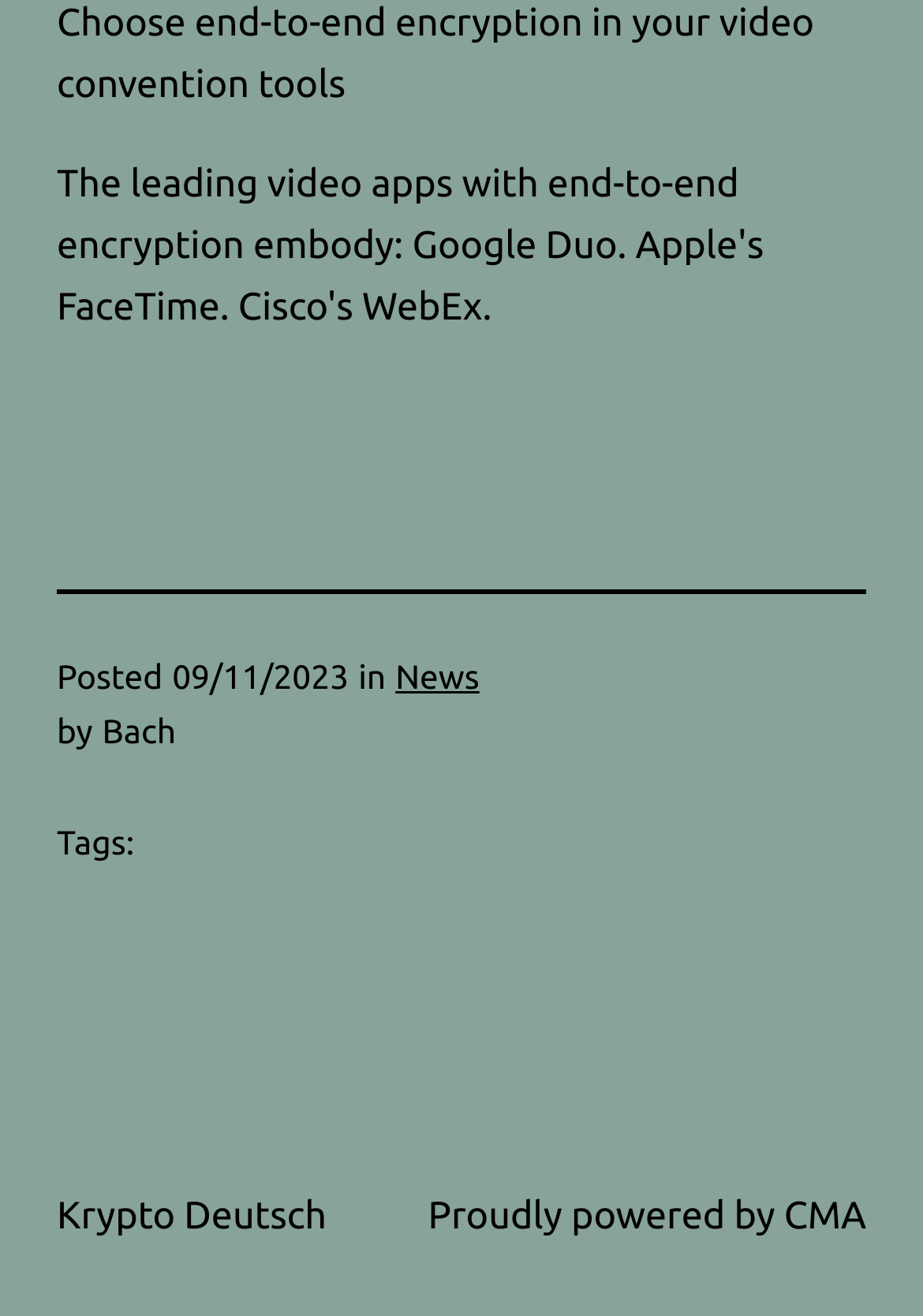What is the topic of the post?
Could you please answer the question thoroughly and with as much detail as possible?

The topic of the post can be determined by reading the StaticText element with the content 'Choose end-to-end encryption in your video convention tools' at the top of the page.